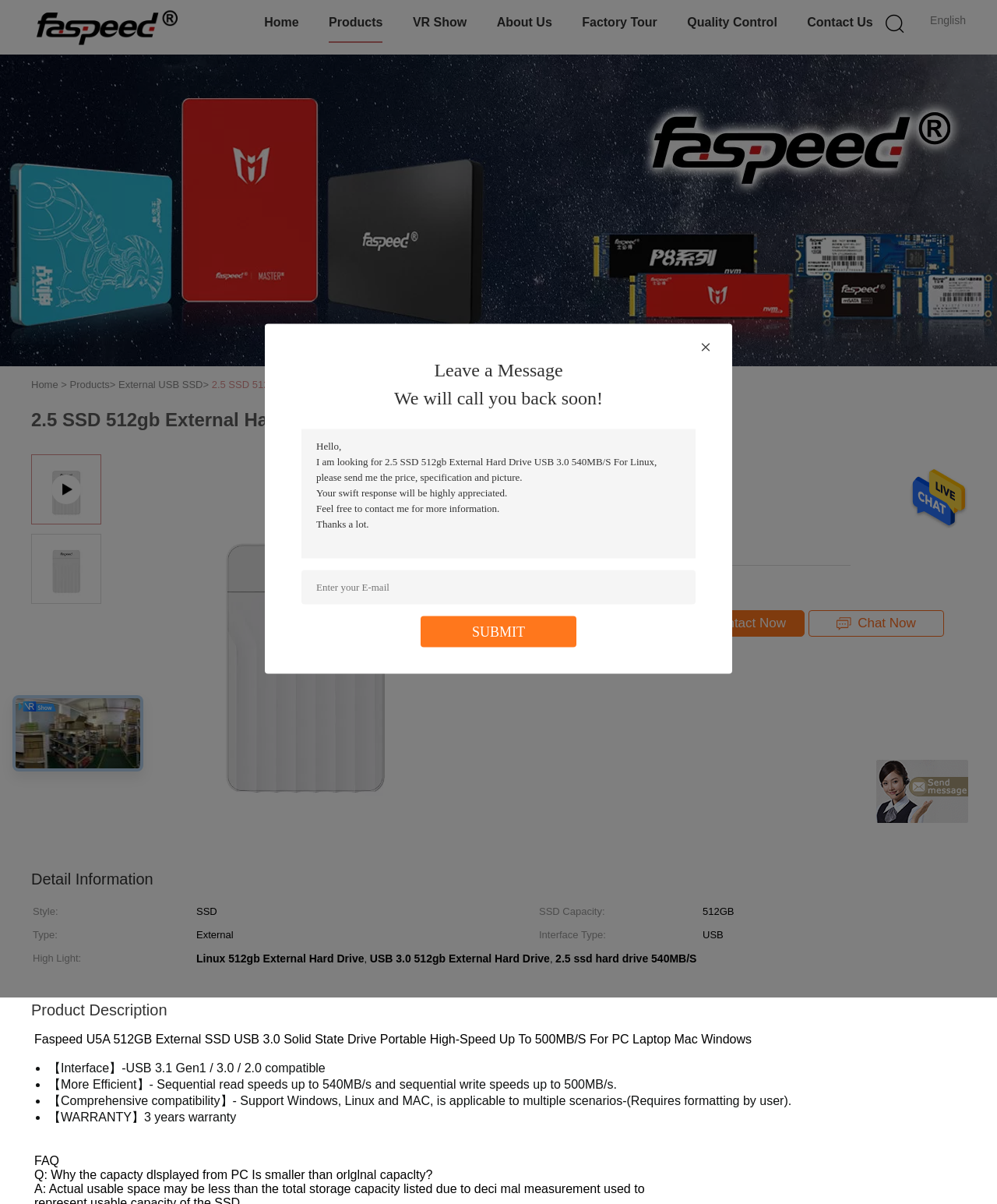Given the element description: "External USB SSD", predict the bounding box coordinates of the UI element it refers to, using four float numbers between 0 and 1, i.e., [left, top, right, bottom].

[0.119, 0.315, 0.203, 0.324]